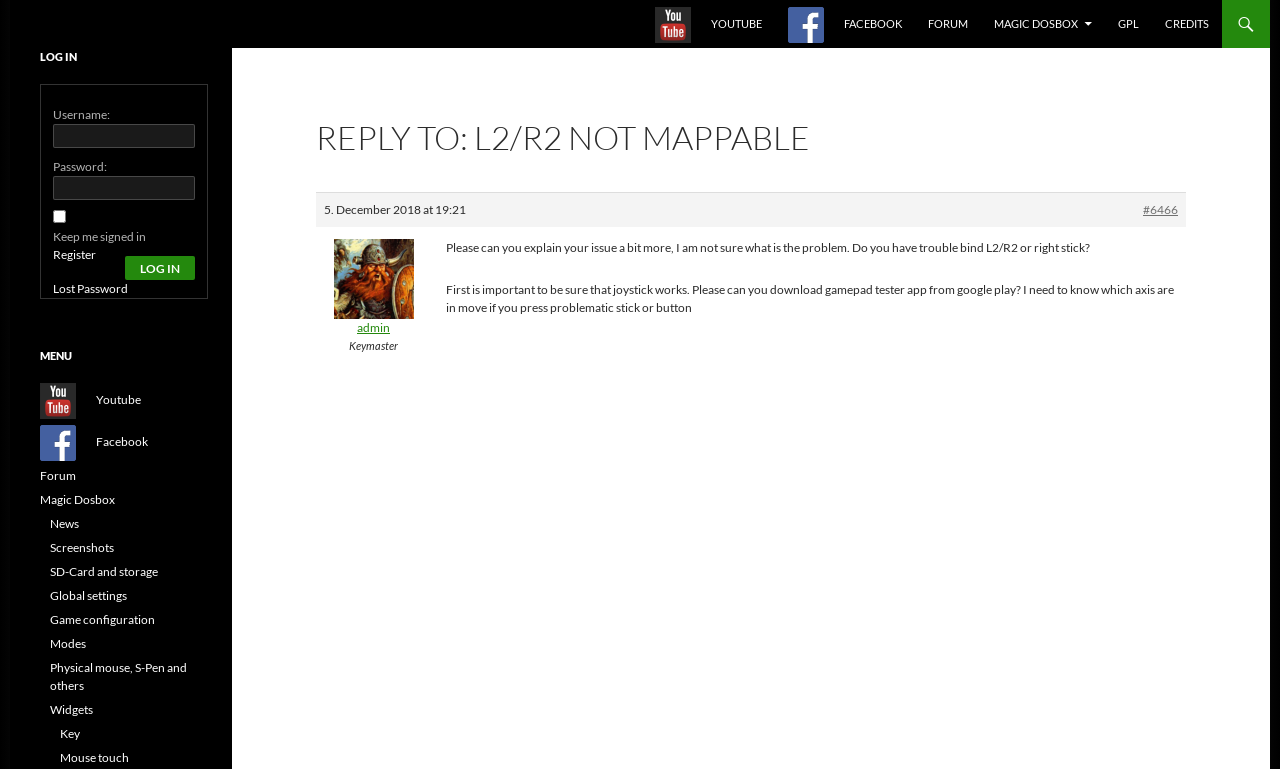Identify the bounding box for the described UI element: "4-Day Week".

None